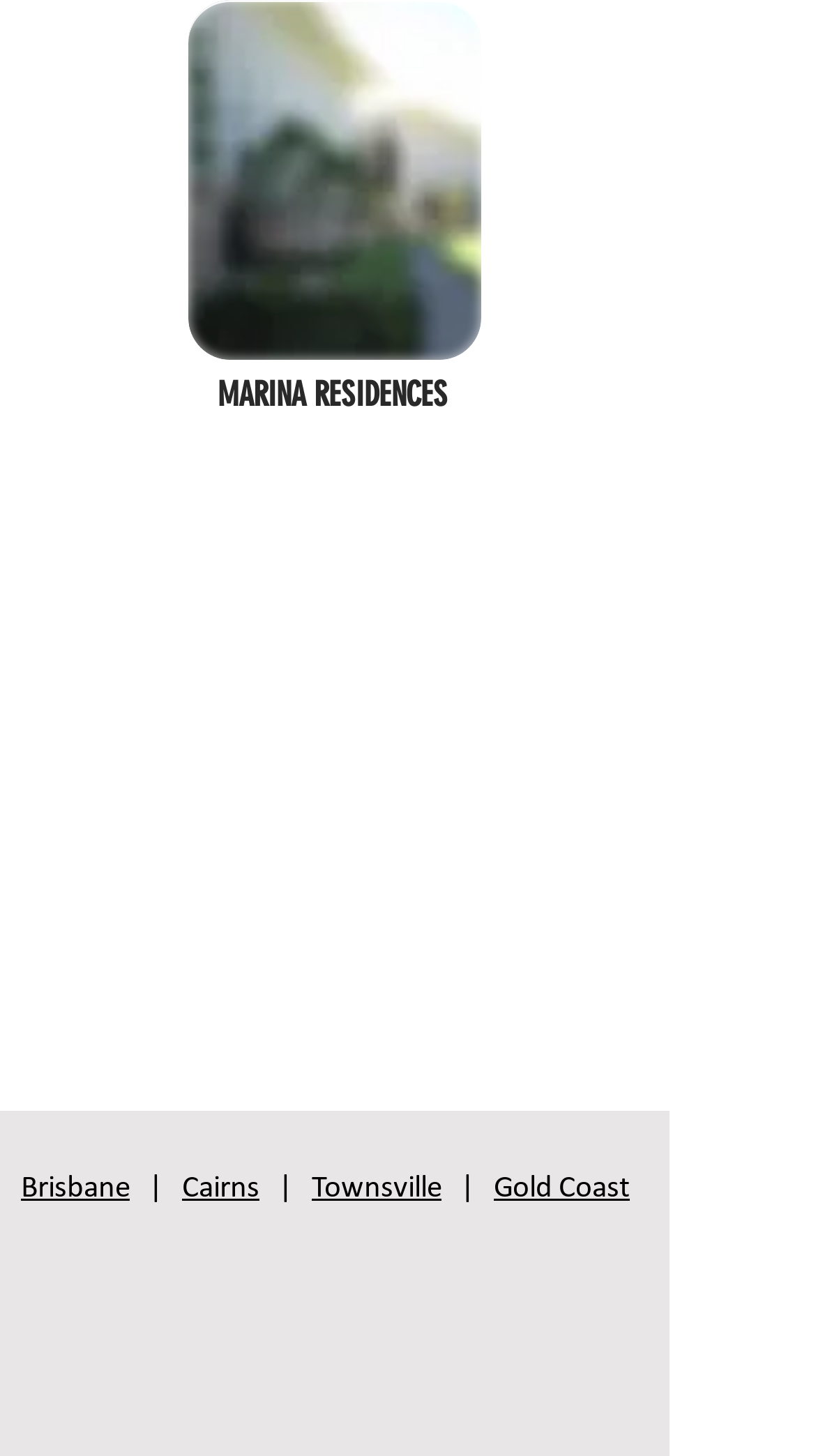Identify the bounding box coordinates of the region that should be clicked to execute the following instruction: "Visit Gold Coast".

[0.605, 0.806, 0.772, 0.828]